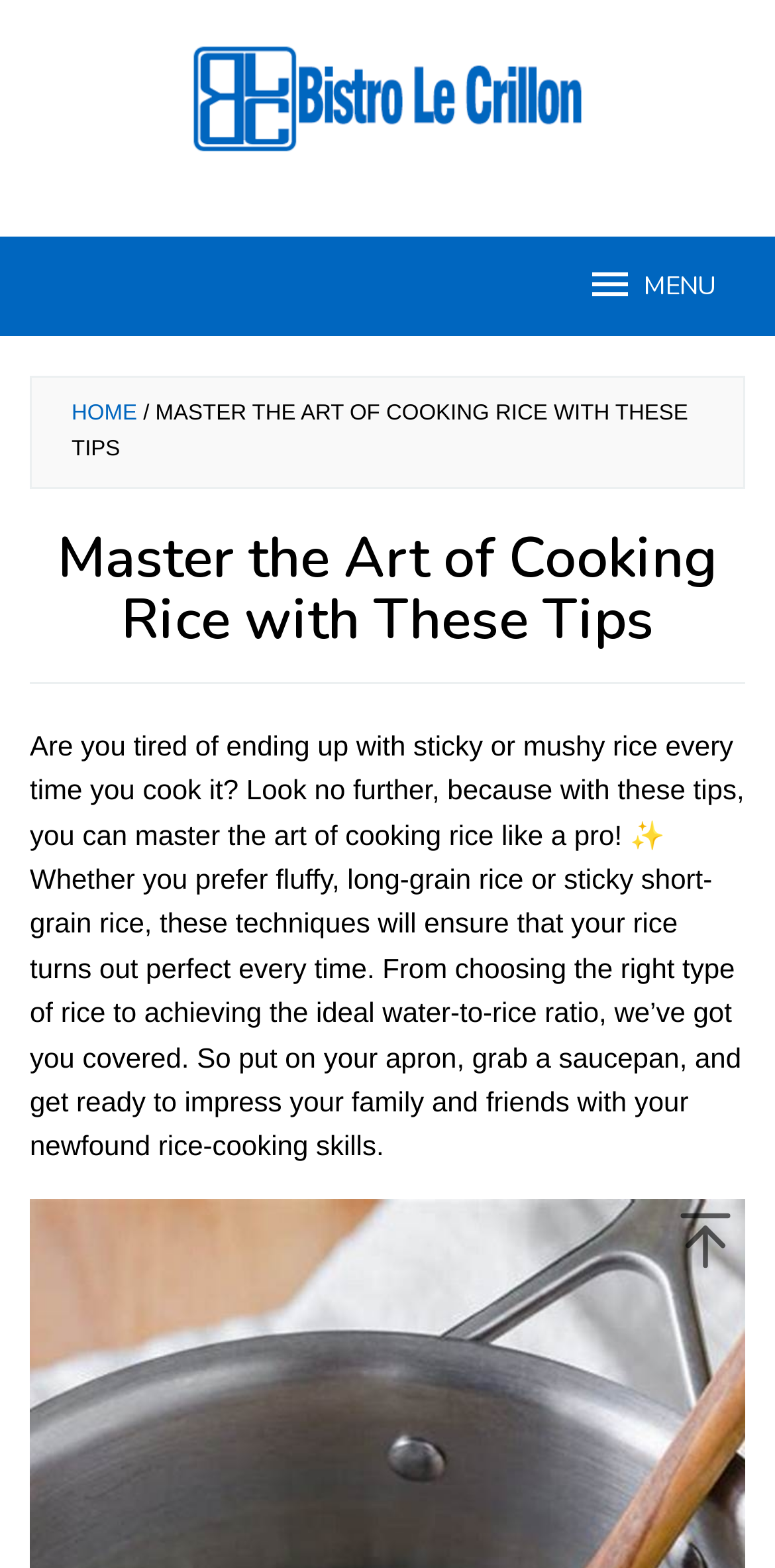What is the purpose of the webpage?
Look at the screenshot and respond with a single word or phrase.

To provide cooking tips